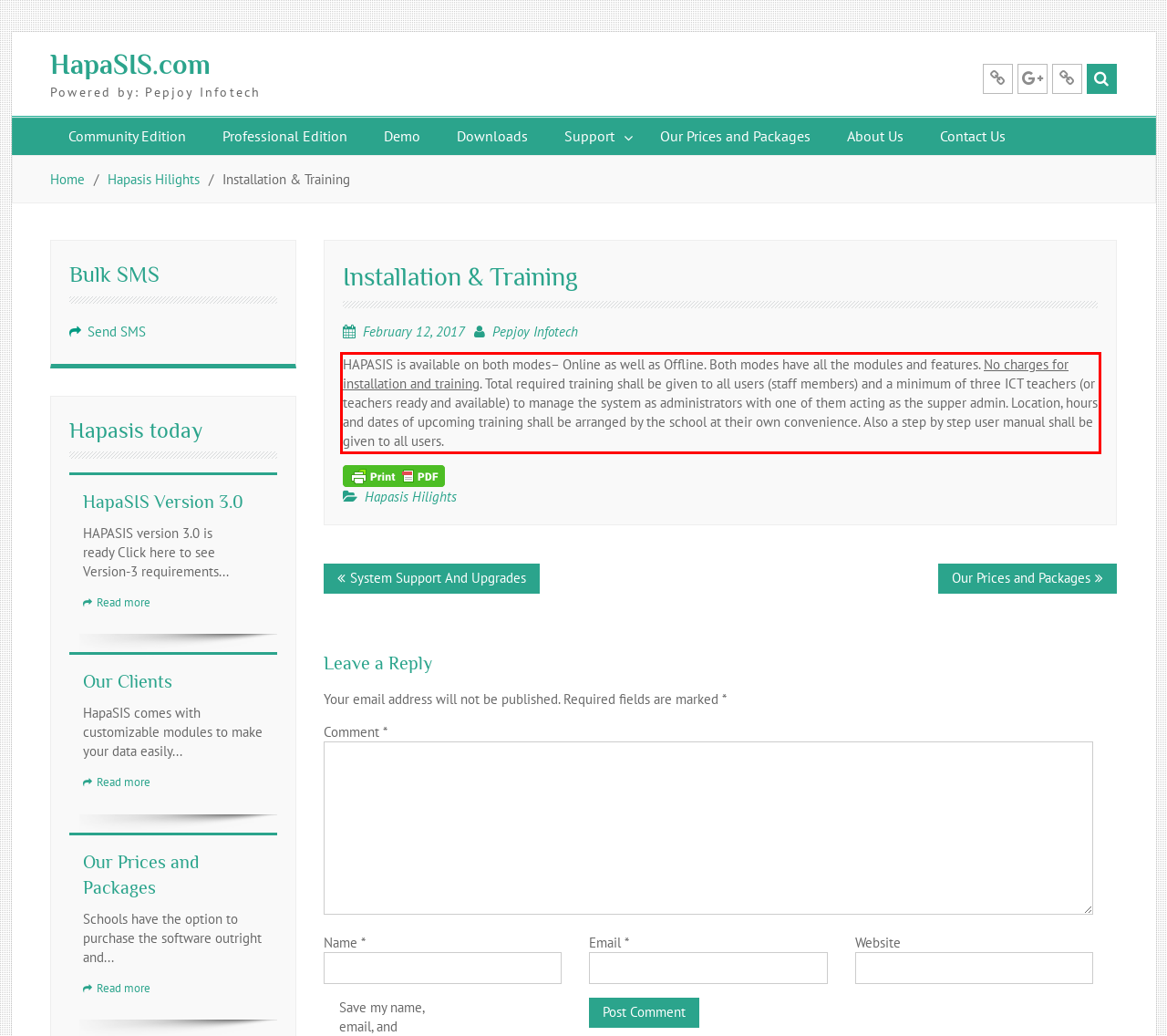There is a screenshot of a webpage with a red bounding box around a UI element. Please use OCR to extract the text within the red bounding box.

HAPASIS is available on both modes– Online as well as Offline. Both modes have all the modules and features. No charges for installation and training. Total required training shall be given to all users (staff members) and a minimum of three ICT teachers (or teachers ready and available) to manage the system as administrators with one of them acting as the supper admin. Location, hours and dates of upcoming training shall be arranged by the school at their own convenience. Also a step by step user manual shall be given to all users.